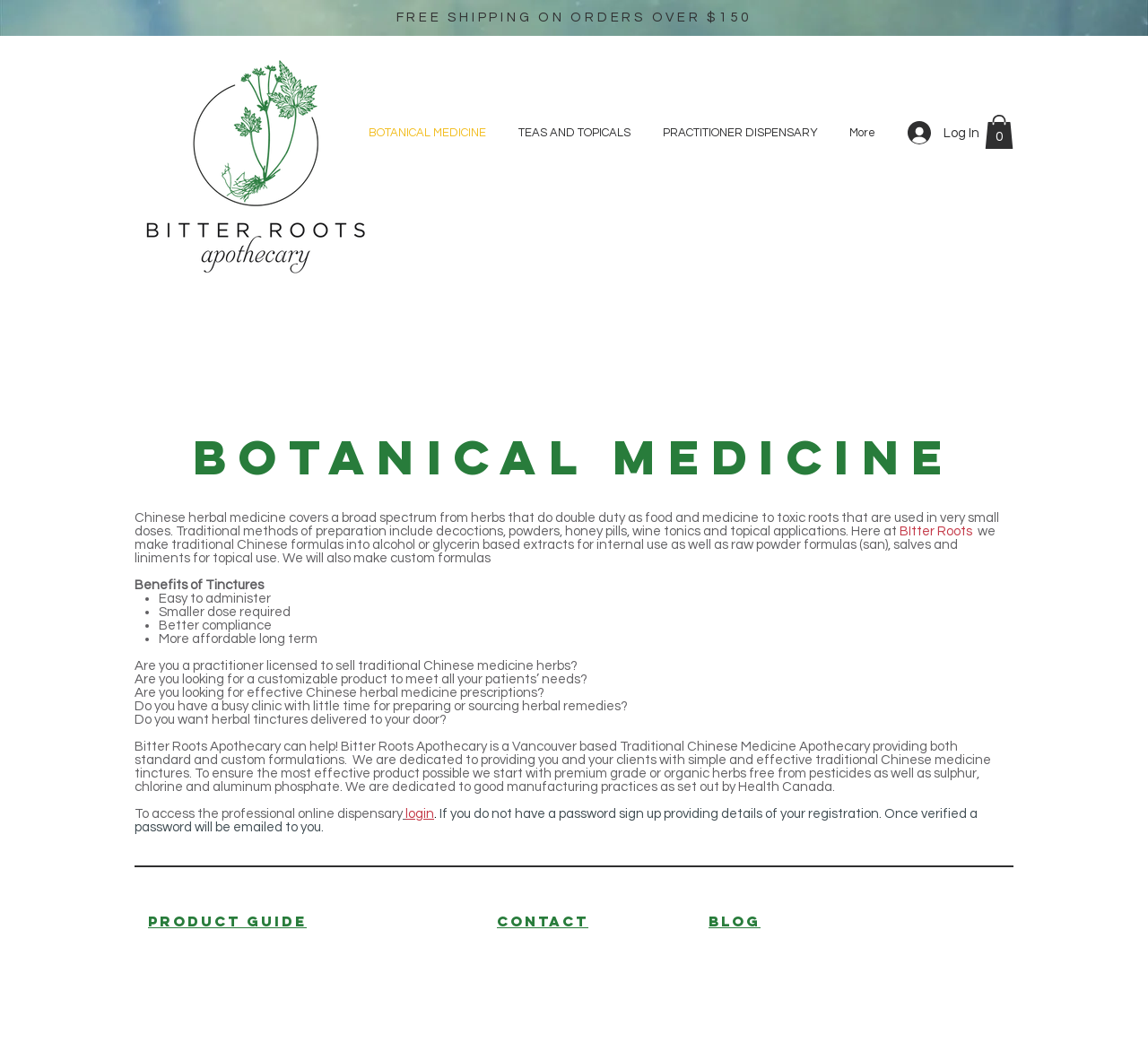Locate the bounding box coordinates of the item that should be clicked to fulfill the instruction: "View the cart".

[0.858, 0.11, 0.883, 0.143]